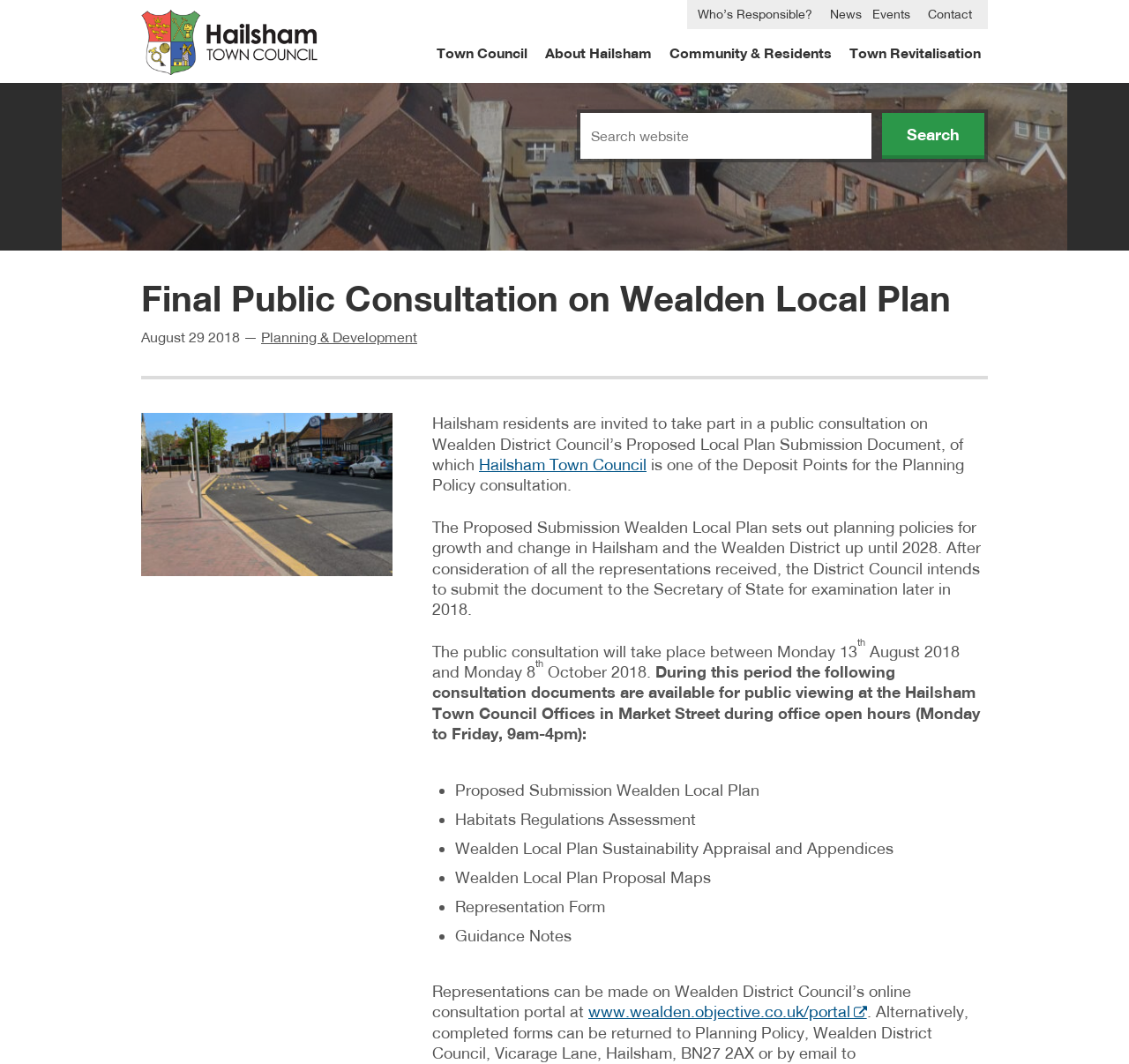What is the deadline for submitting representations?
Give a detailed response to the question by analyzing the screenshot.

The public consultation will take place between Monday 13 August 2018 and Monday 8 October 2018, during which time representations can be made on Wealden District Council’s online consultation portal or by returning completed forms to Planning Policy, Wealden District Council.